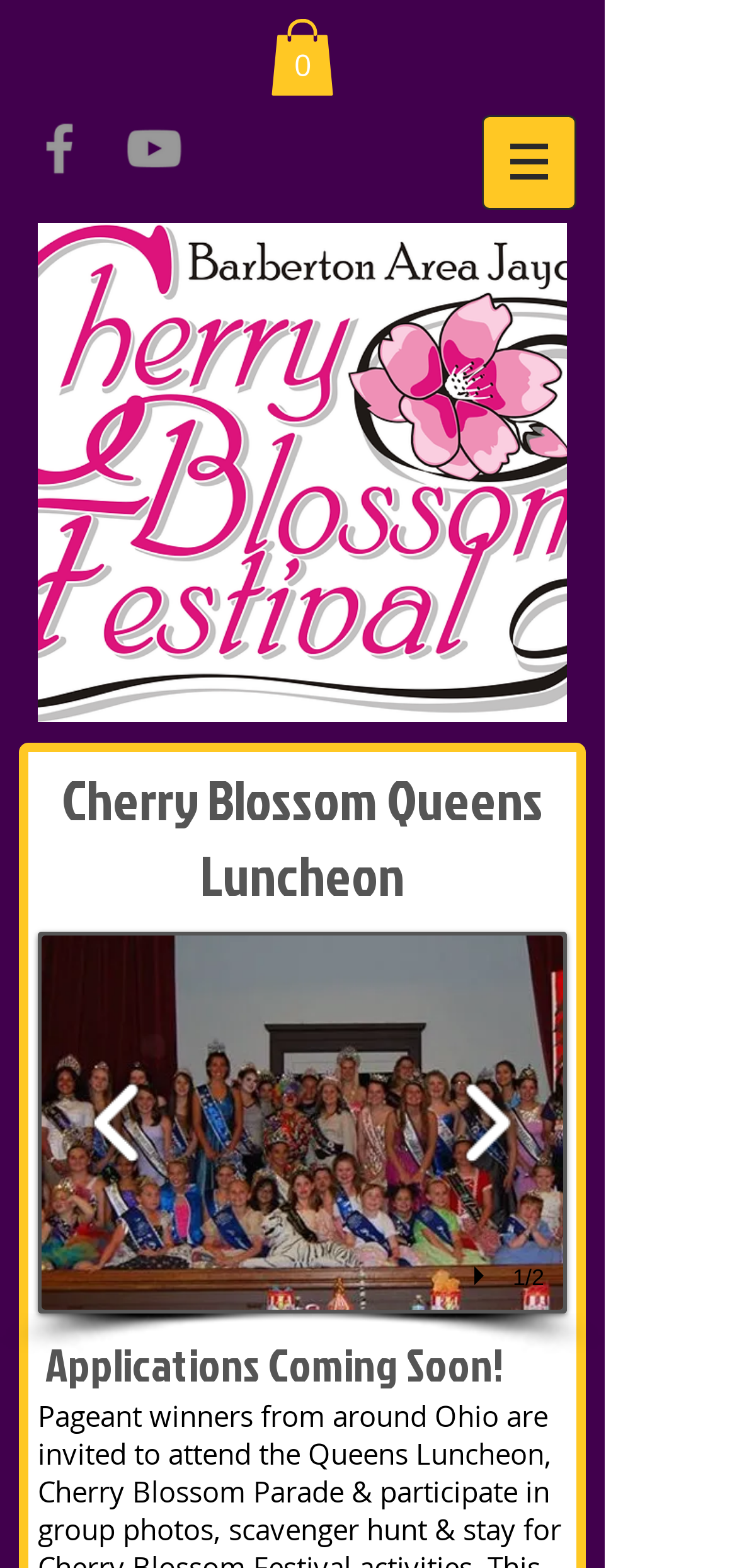Analyze the image and provide a detailed answer to the question: How many items are in the cart?

I found a link element with the text 'Cart with 0 items', which indicates that there are no items in the cart.